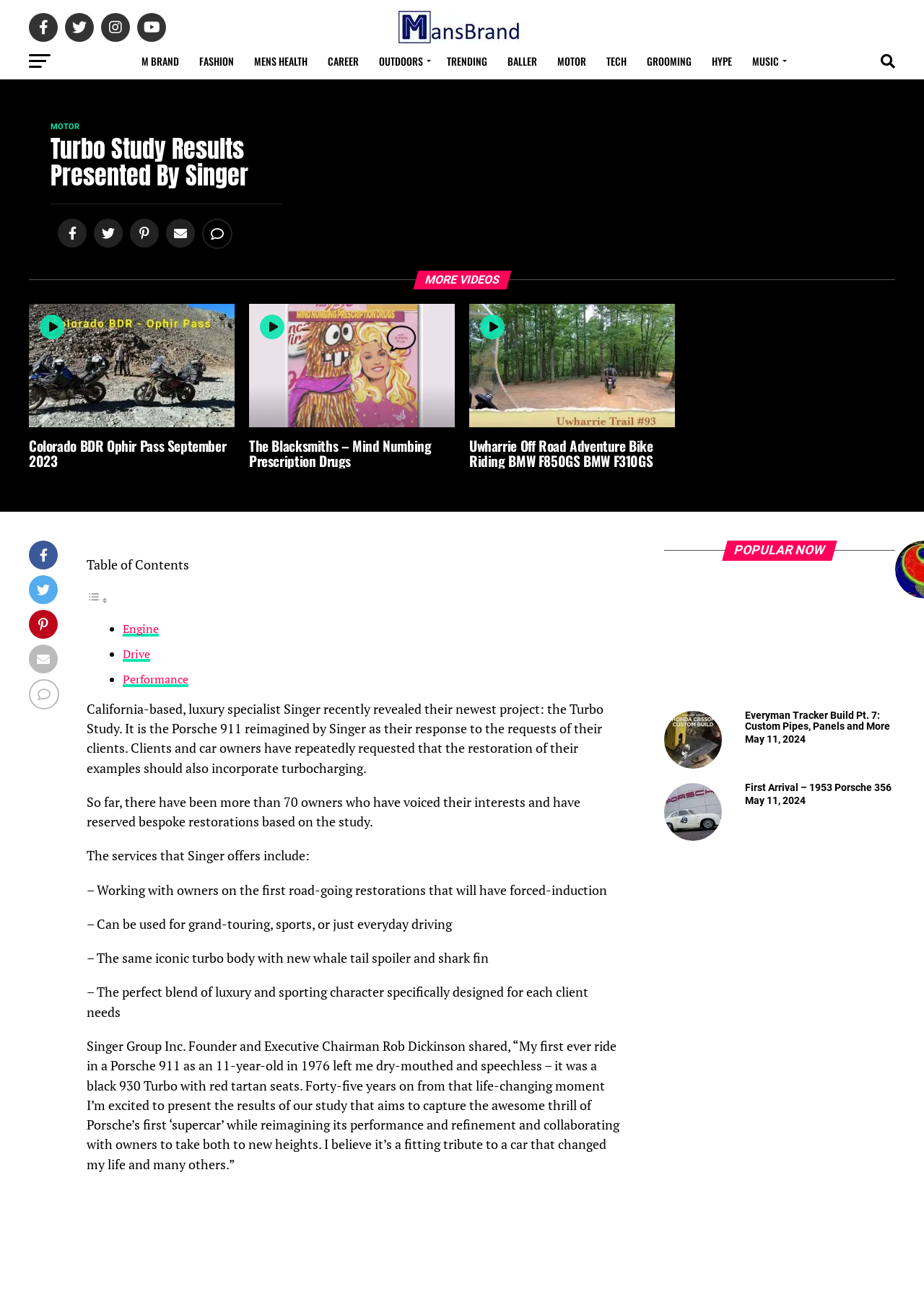Using the webpage screenshot, locate the HTML element that fits the following description and provide its bounding box: "May 11, 2024".

[0.806, 0.604, 0.872, 0.614]